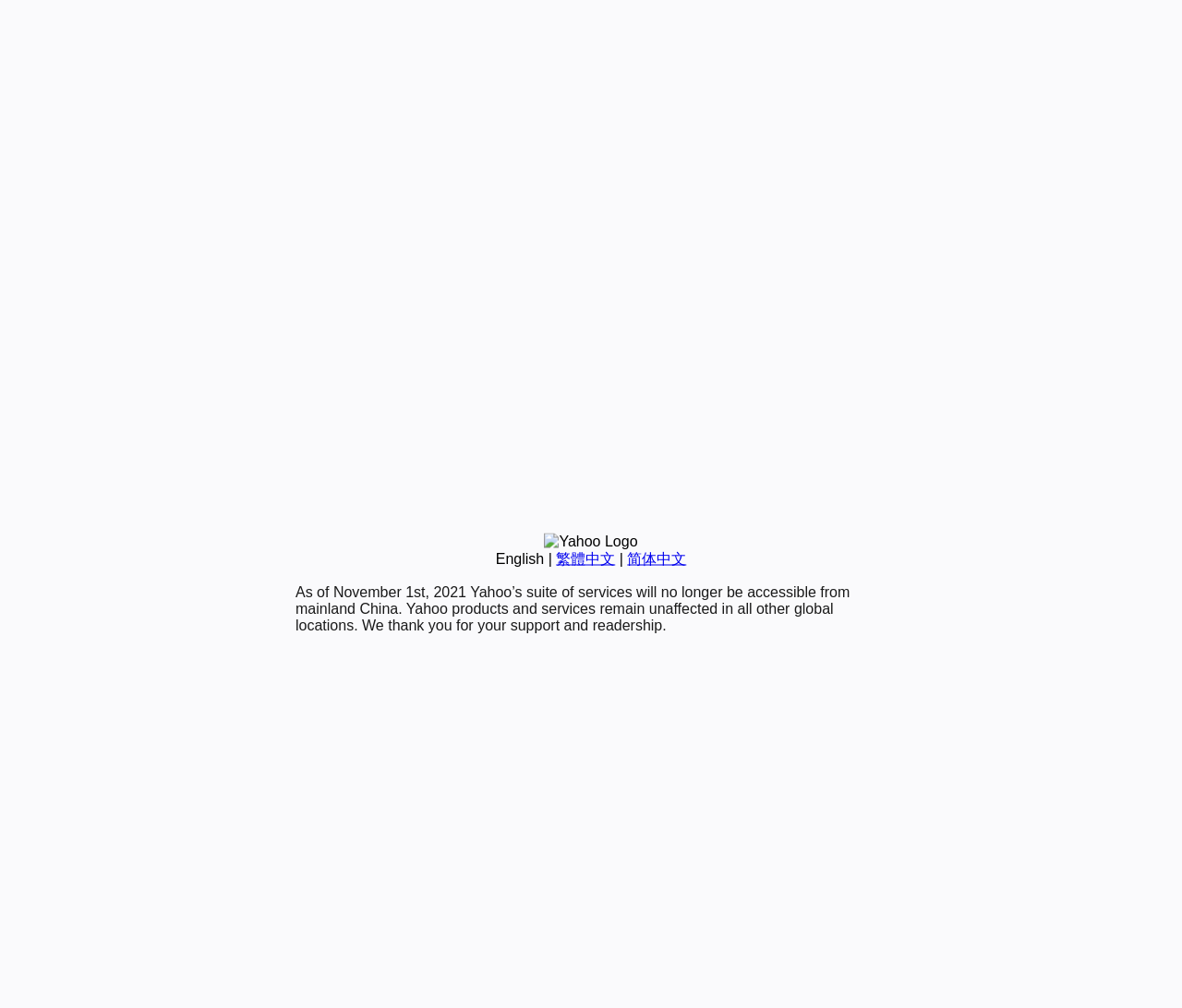Given the description "简体中文", determine the bounding box of the corresponding UI element.

[0.531, 0.546, 0.581, 0.562]